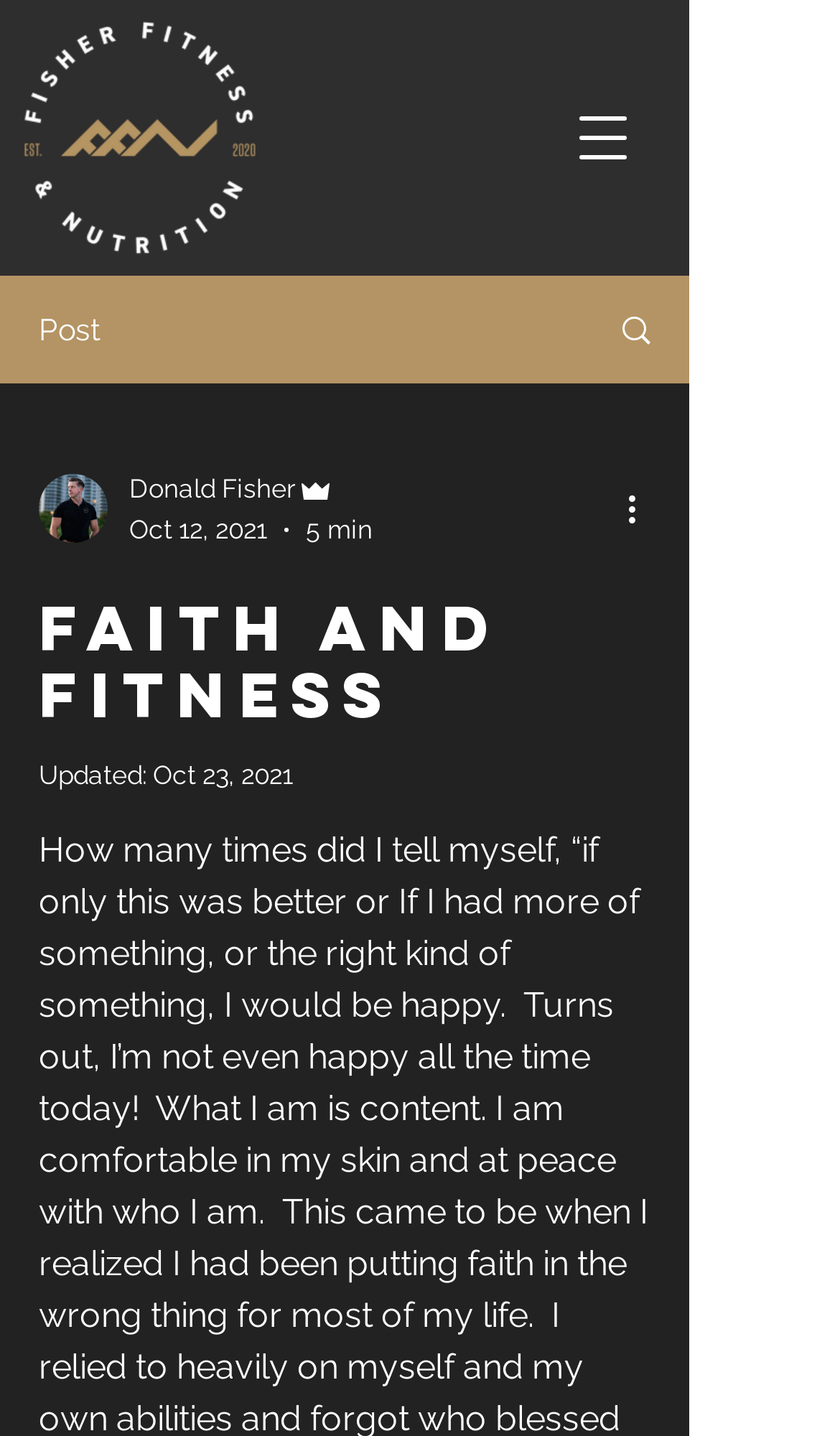Given the description of the UI element: "Search", predict the bounding box coordinates in the form of [left, top, right, bottom], with each value being a float between 0 and 1.

[0.695, 0.194, 0.818, 0.266]